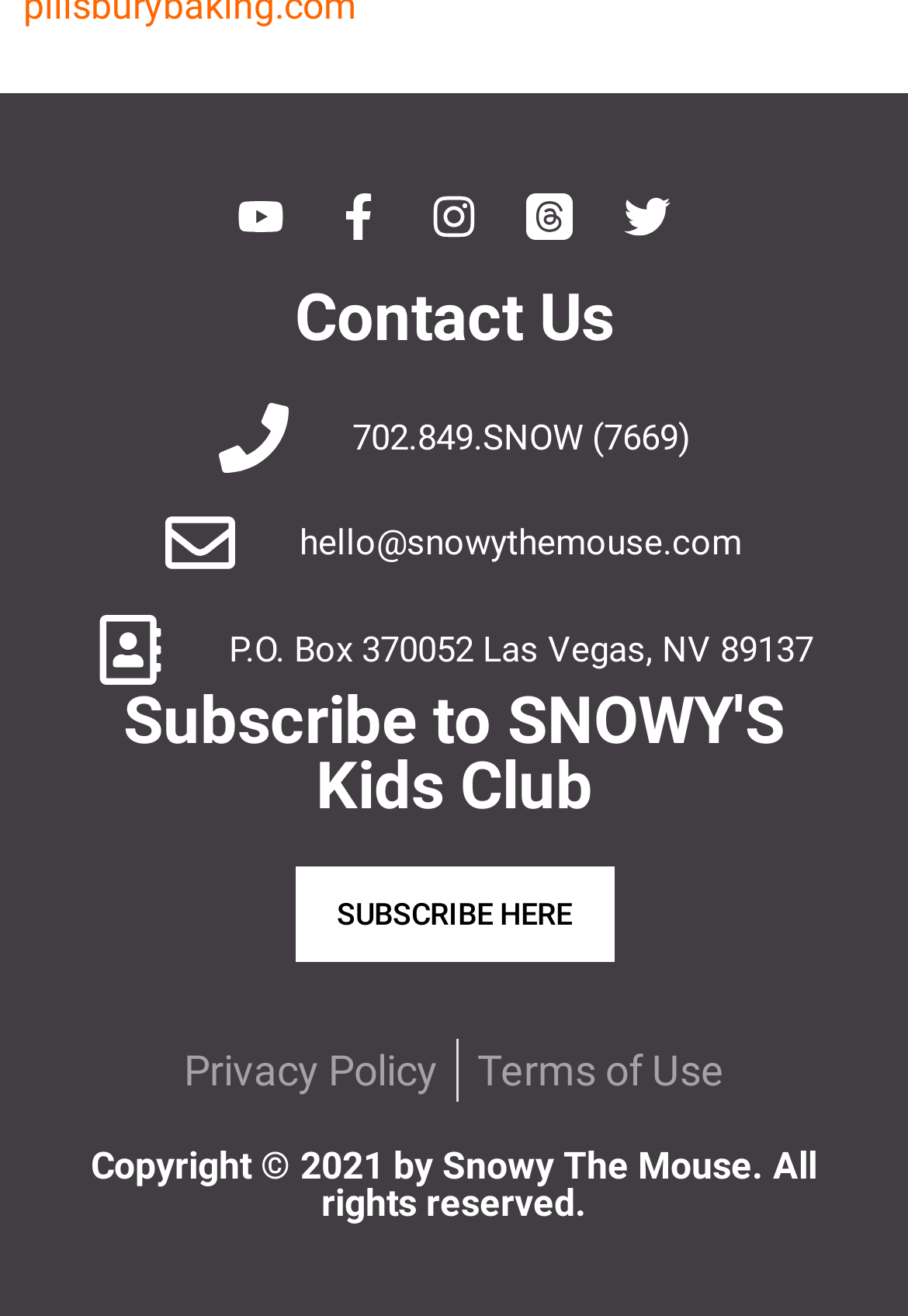What is the address to send mail to?
Using the image as a reference, answer the question with a short word or phrase.

P.O. Box 370052 Las Vegas, NV 89137